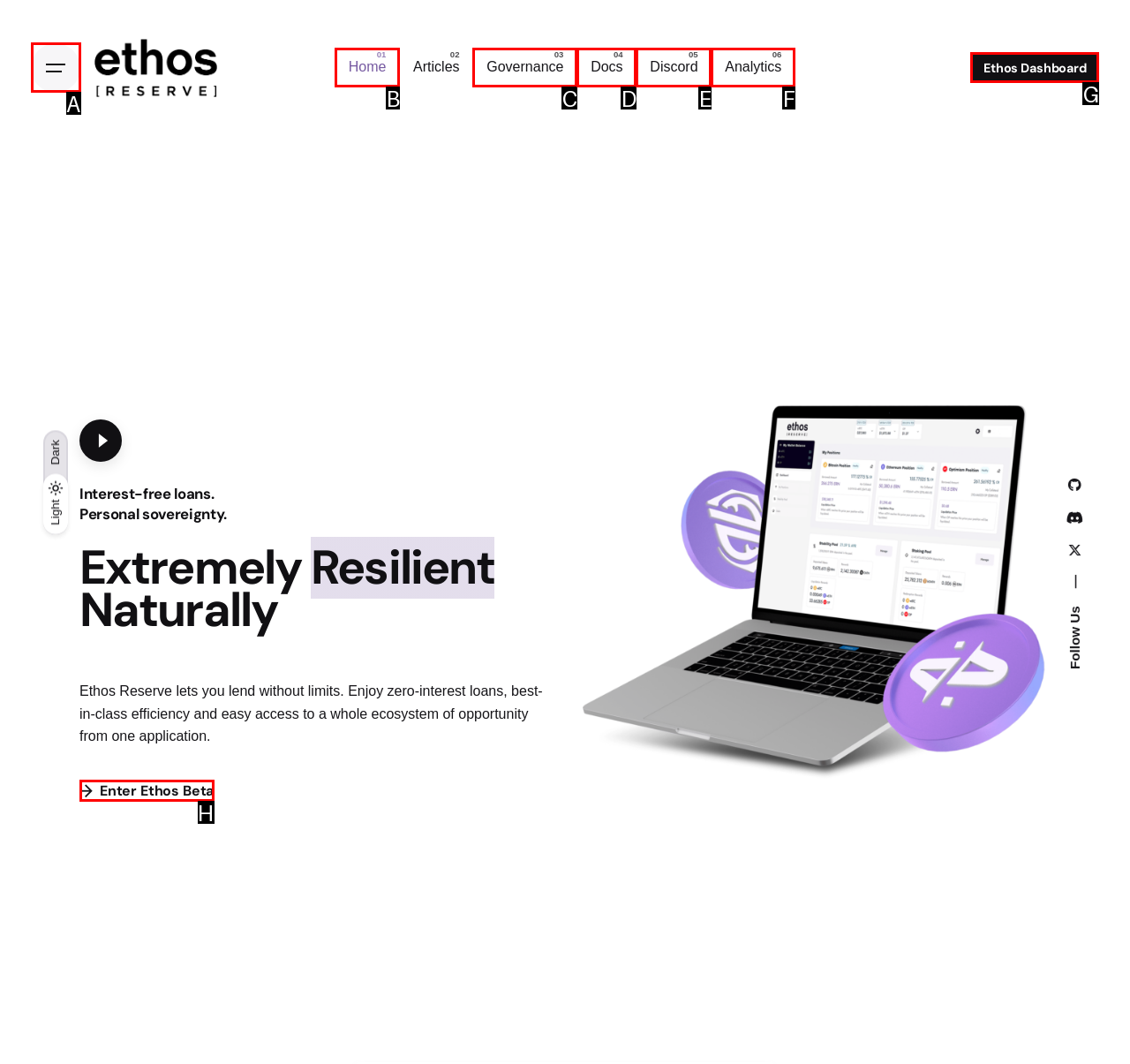Given the description: aria-label="Open the menu", select the HTML element that best matches it. Reply with the letter of your chosen option.

A